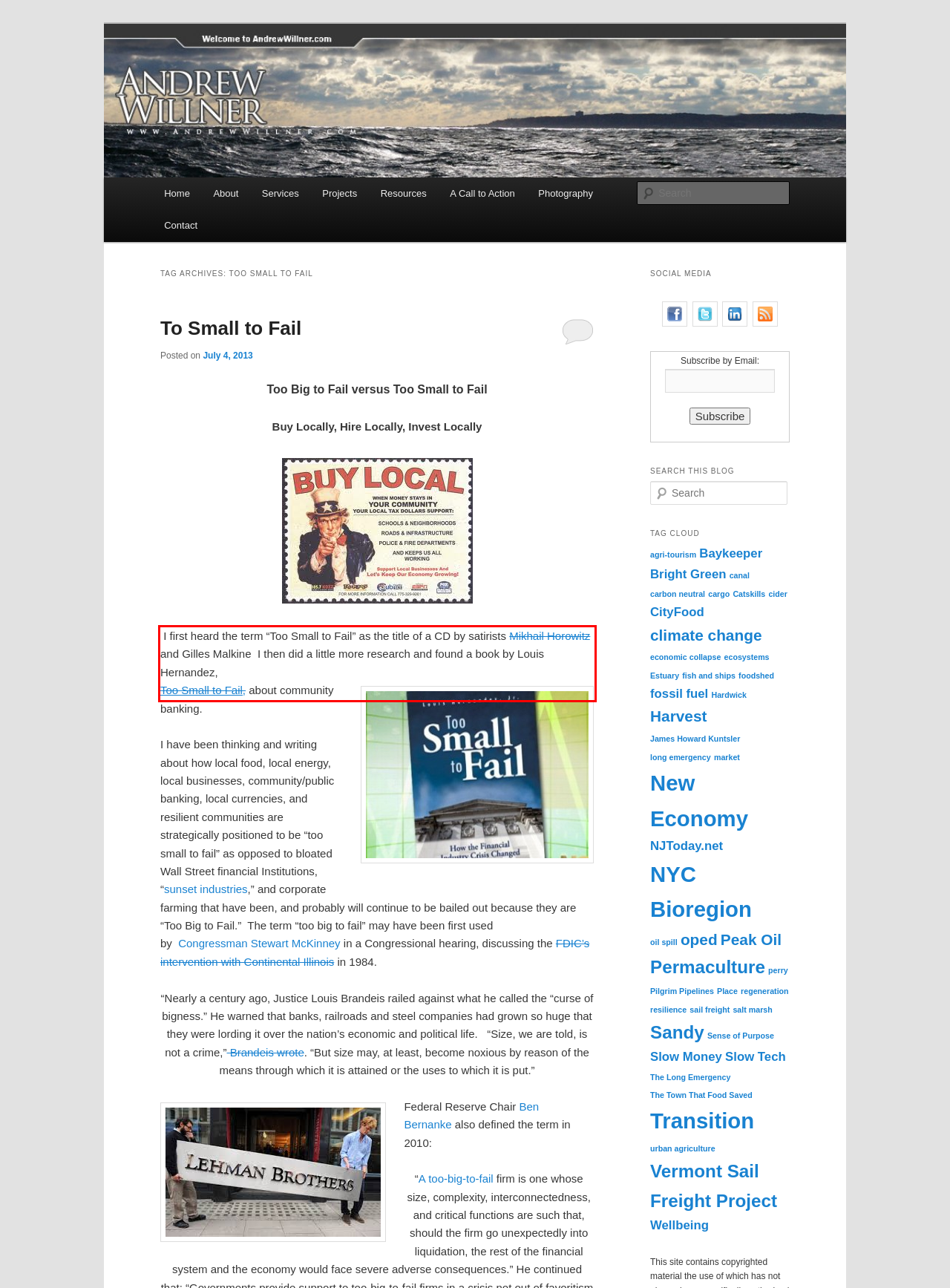Analyze the webpage screenshot and use OCR to recognize the text content in the red bounding box.

I first heard the term “Too Small to Fail” as the title of a CD by satirists Mikhail Horowitz and Gilles Malkine I then did a little more research and found a book by Louis Hernandez, Too Small to Fail, about community banking.